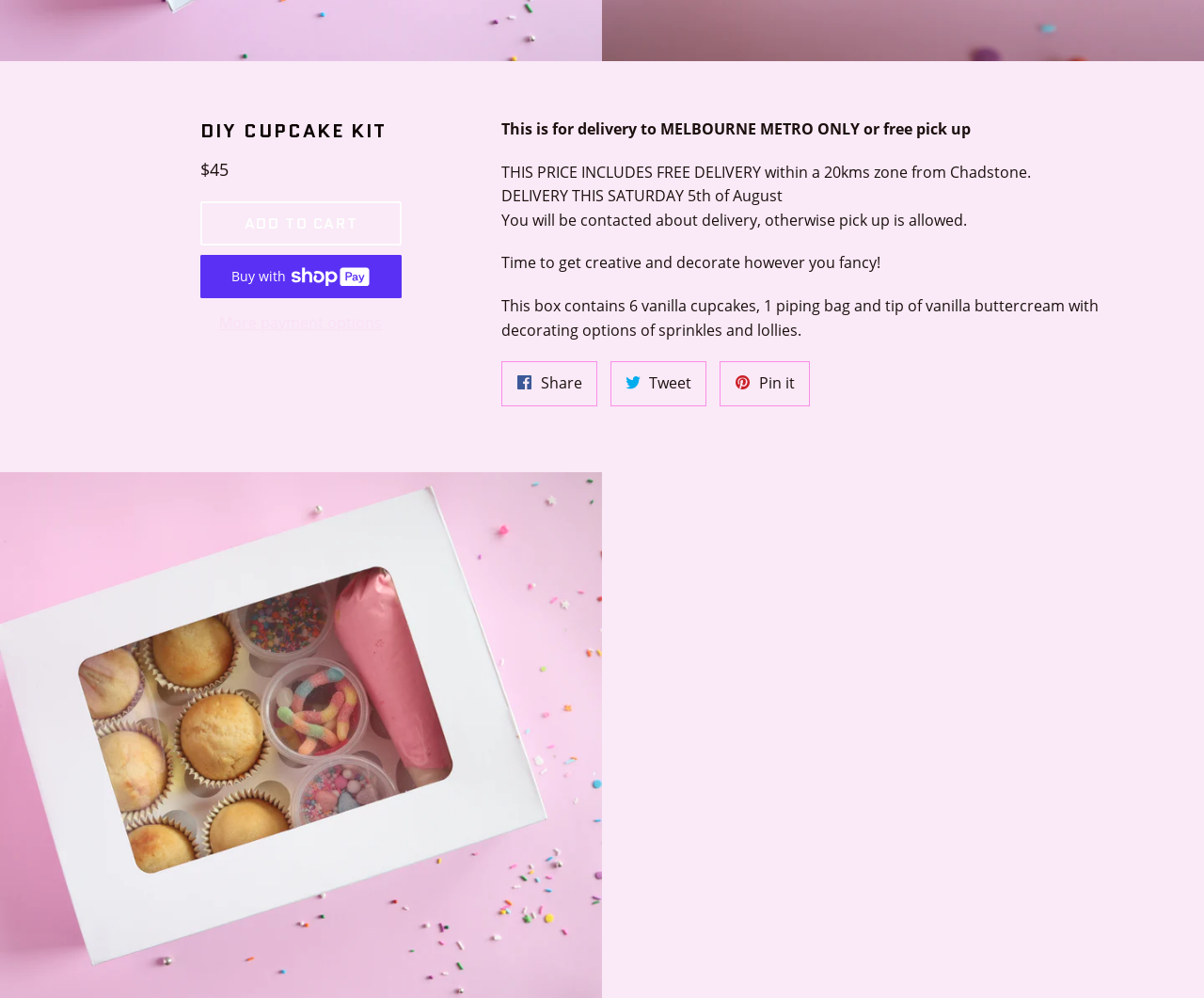Identify the bounding box for the UI element described as: "Add to cart". Ensure the coordinates are four float numbers between 0 and 1, formatted as [left, top, right, bottom].

[0.167, 0.202, 0.333, 0.246]